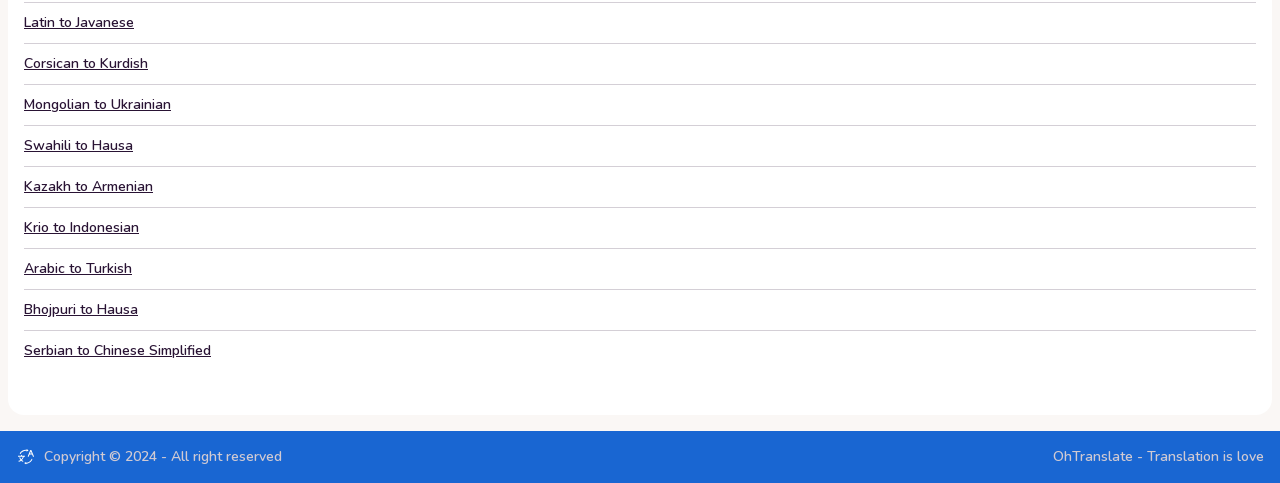Find and specify the bounding box coordinates that correspond to the clickable region for the instruction: "visit OhTranslate homepage".

[0.823, 0.925, 0.988, 0.967]